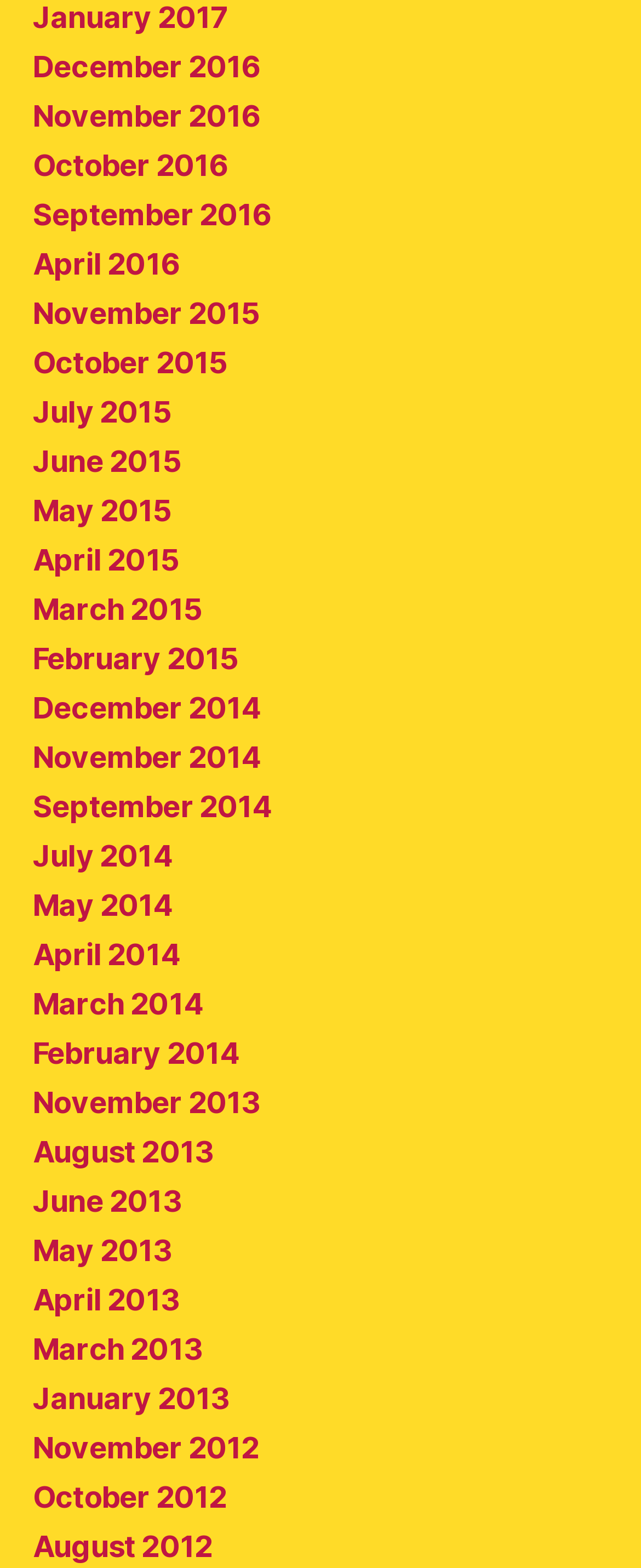How many months are listed in 2015?
Respond to the question with a single word or phrase according to the image.

5